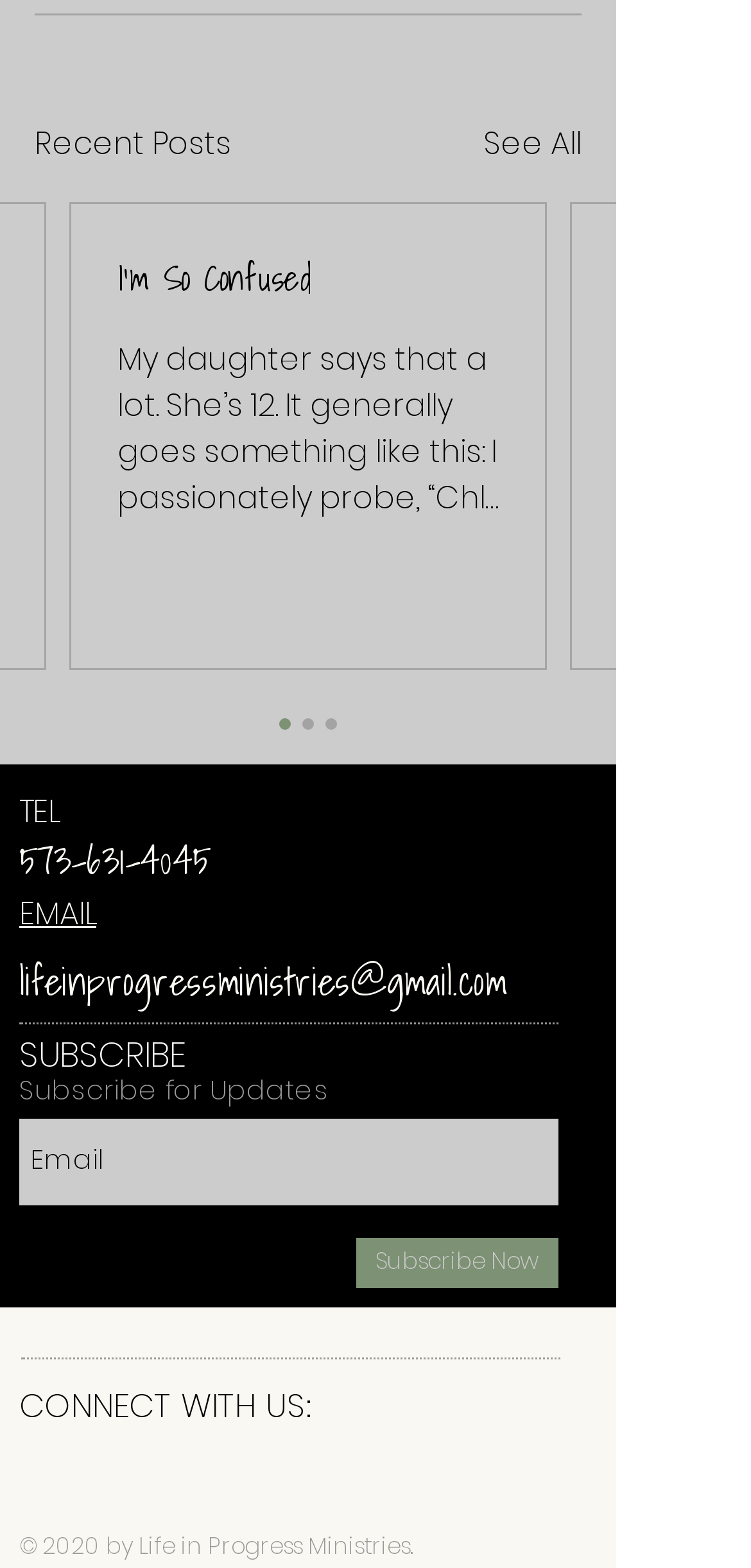Please examine the image and answer the question with a detailed explanation:
What social media platforms are available to connect with?

The social media platforms are located within the element with ID 86, which is a list element. Within this element, there are two link elements with IDs 143 and 144, which have the texts 'Facebook' and 'YouTube' respectively. These are the social media platforms available to connect with.